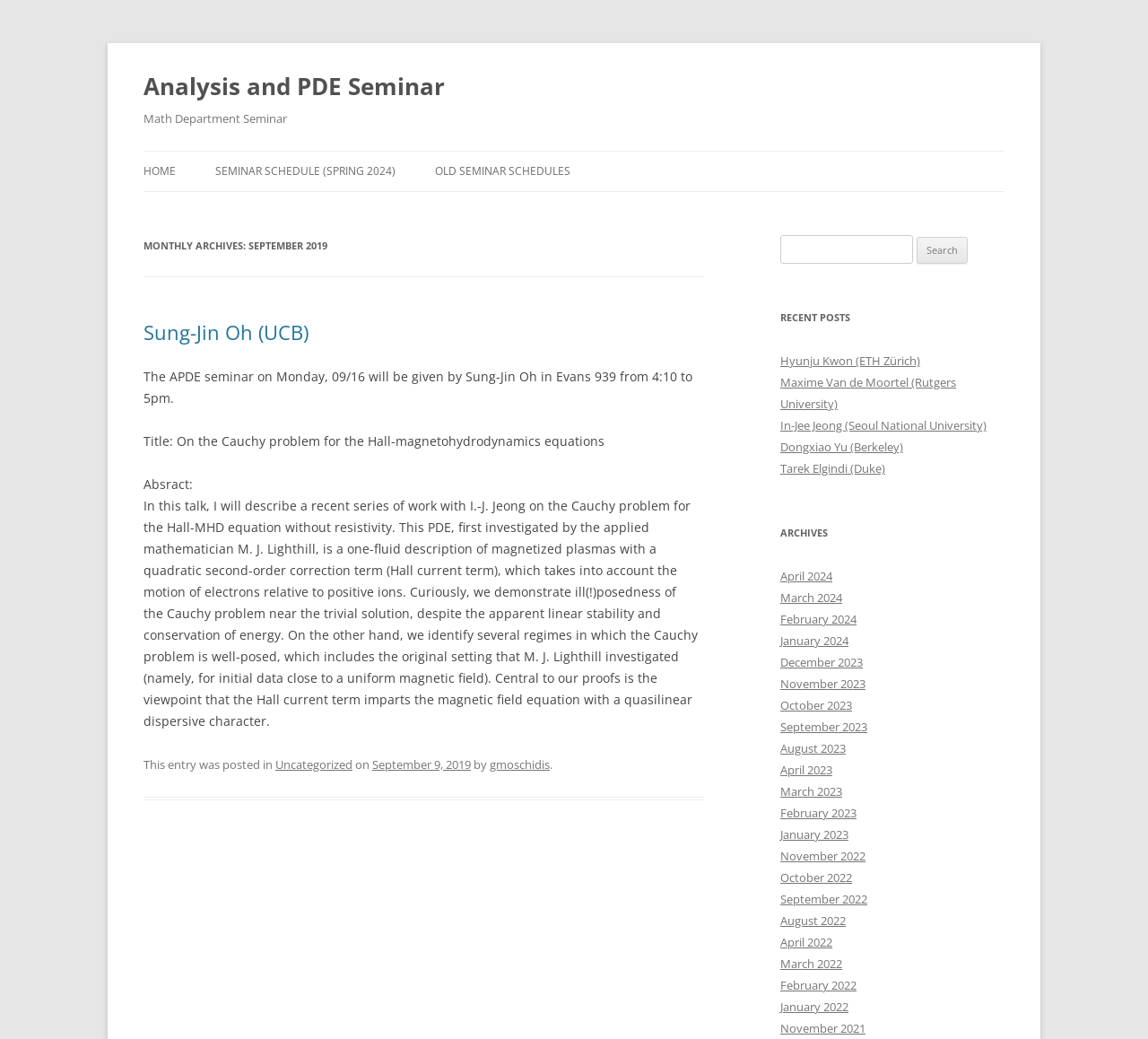In which room is the seminar on September 16 held?
Using the details from the image, give an elaborate explanation to answer the question.

The room where the seminar on September 16 is held can be found in the article section of the webpage, where it is mentioned that 'The APDE seminar on Monday, 09/16 will be given by Sung-Jin Oh in Evans 939'.